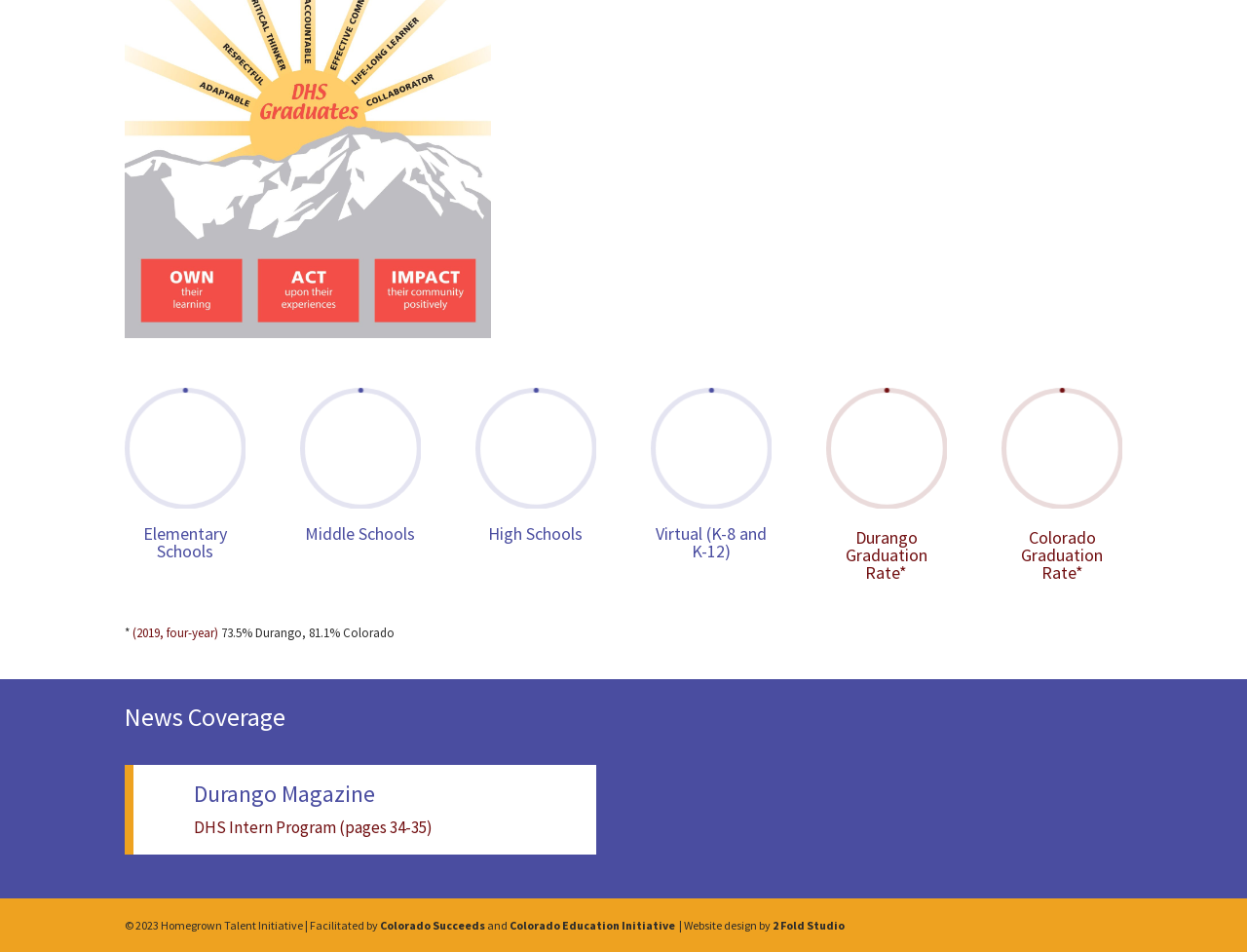Based on the element description 9, identify the bounding box of the UI element in the given webpage screenshot. The coordinates should be in the format (top-left x, top-left y, bottom-right x, bottom-right y) and must be between 0 and 1.

[0.119, 0.821, 0.144, 0.854]